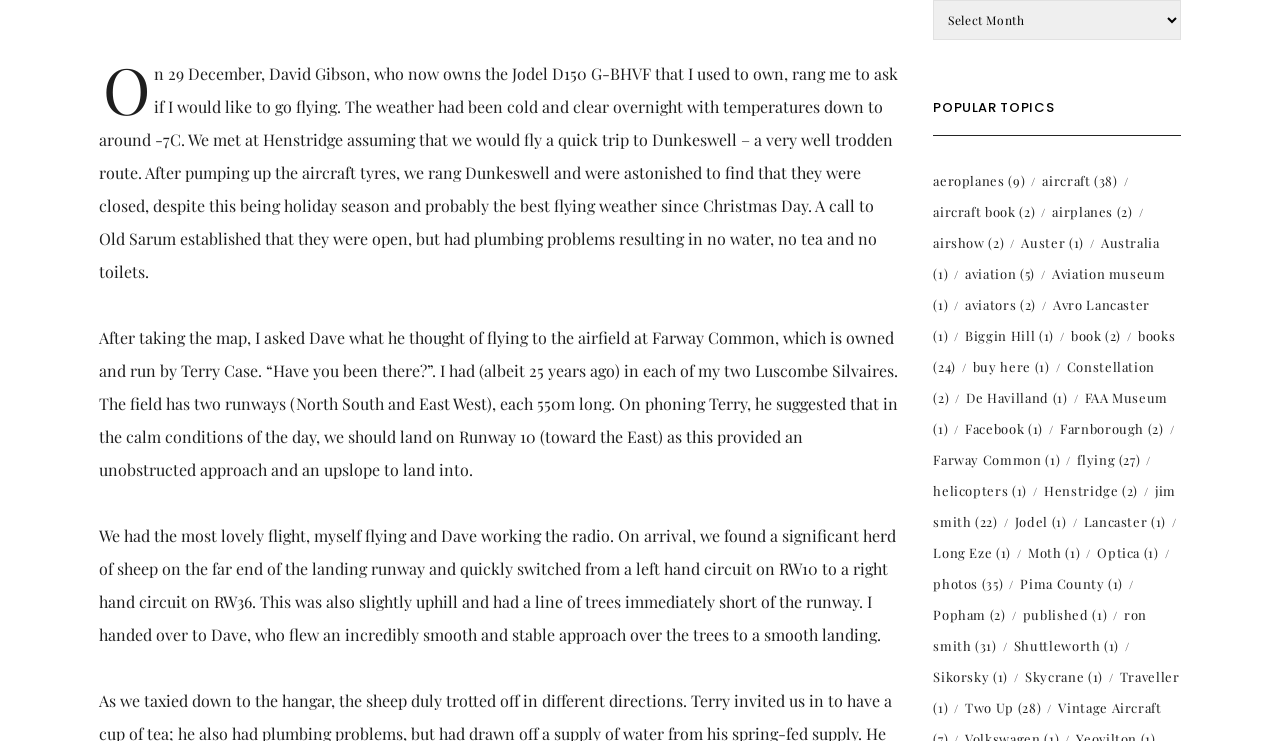Carefully observe the image and respond to the question with a detailed answer:
What is the name of the person who owns the Jodel D150 aircraft?

According to the text, David Gibson is the person who owns the Jodel D150 aircraft, which the author used to own.